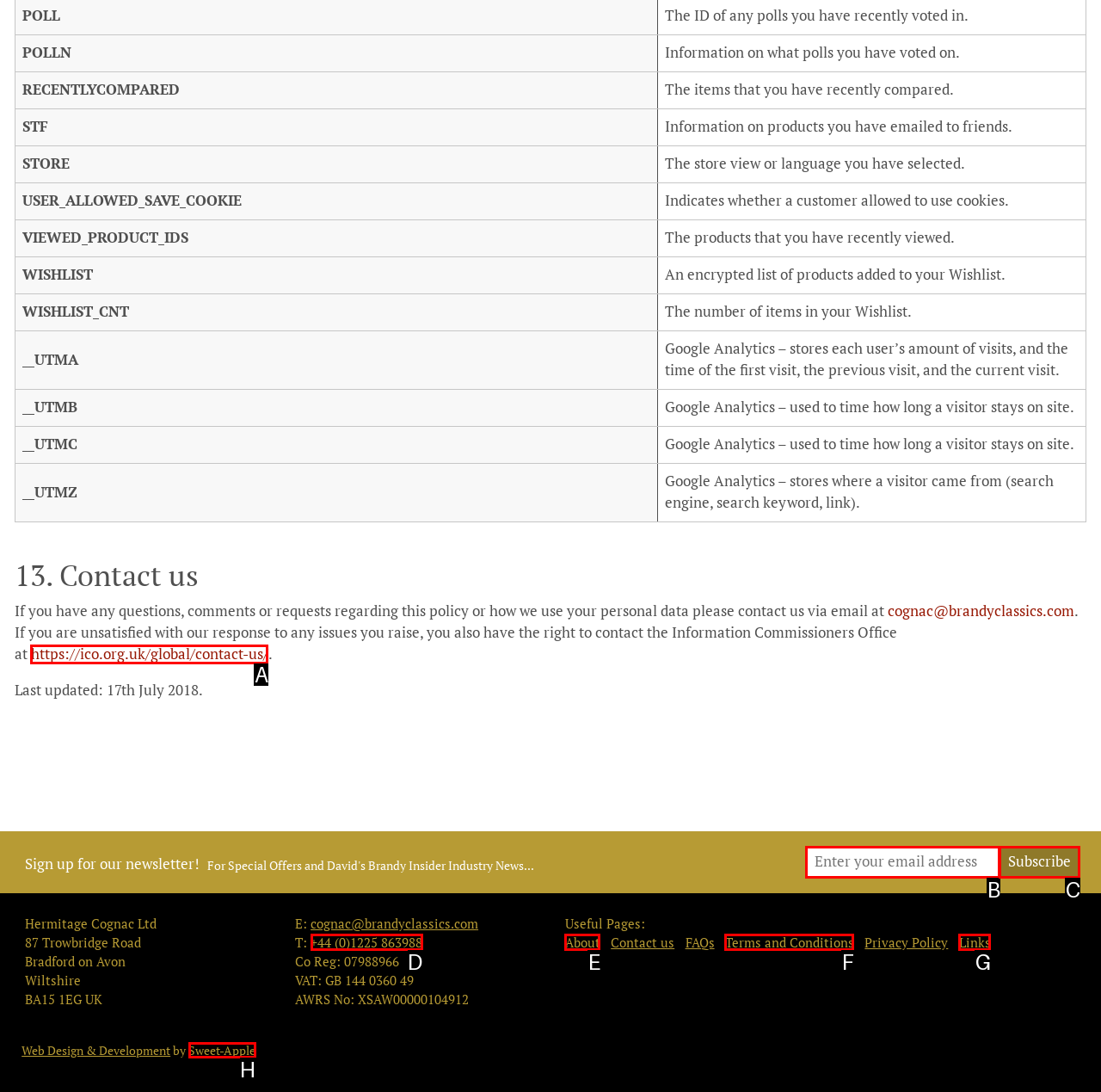From the provided options, pick the HTML element that matches the description: 0 Comments. Respond with the letter corresponding to your choice.

None